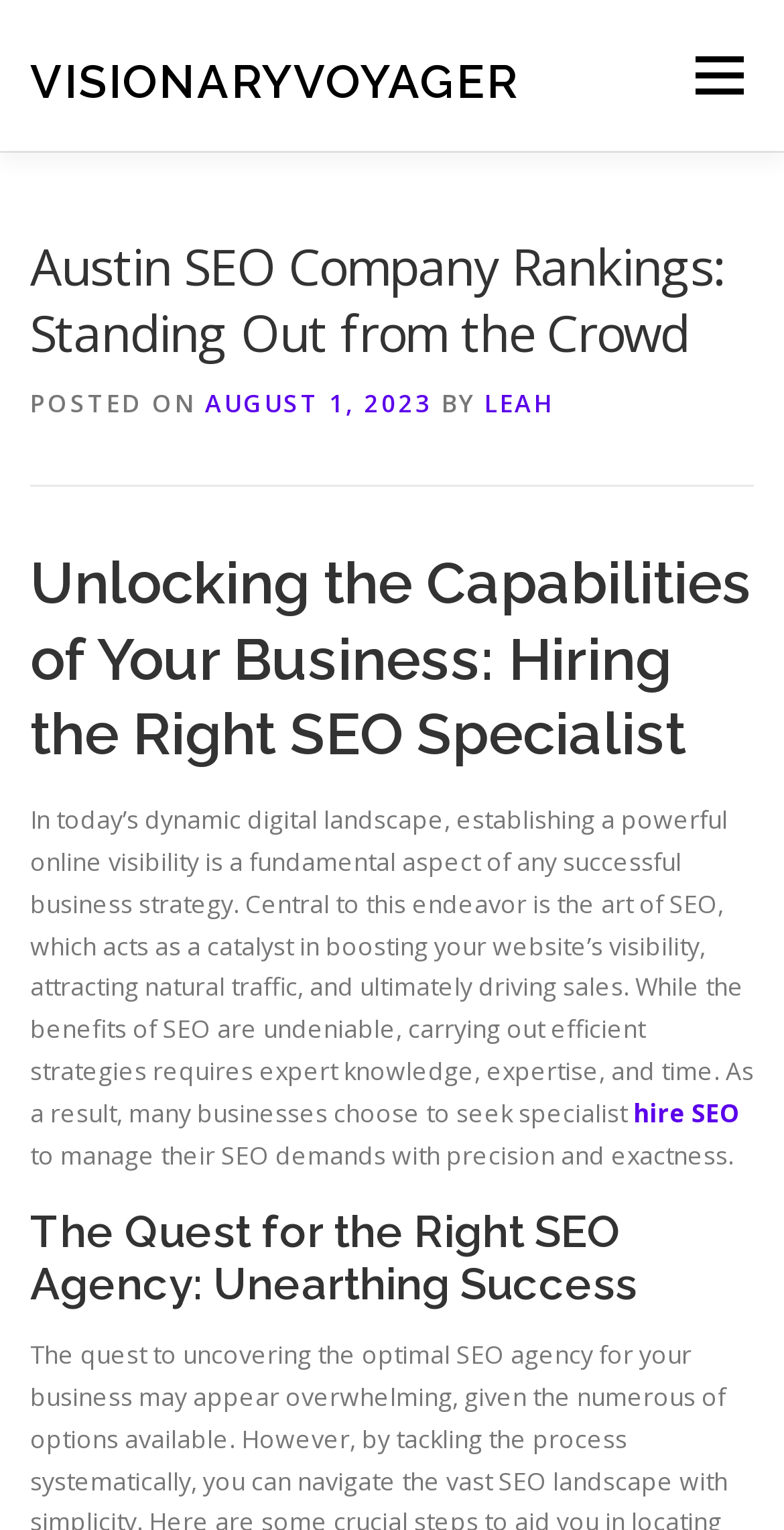What is the topic of the second heading?
From the image, respond with a single word or phrase.

Hiring the Right SEO Specialist